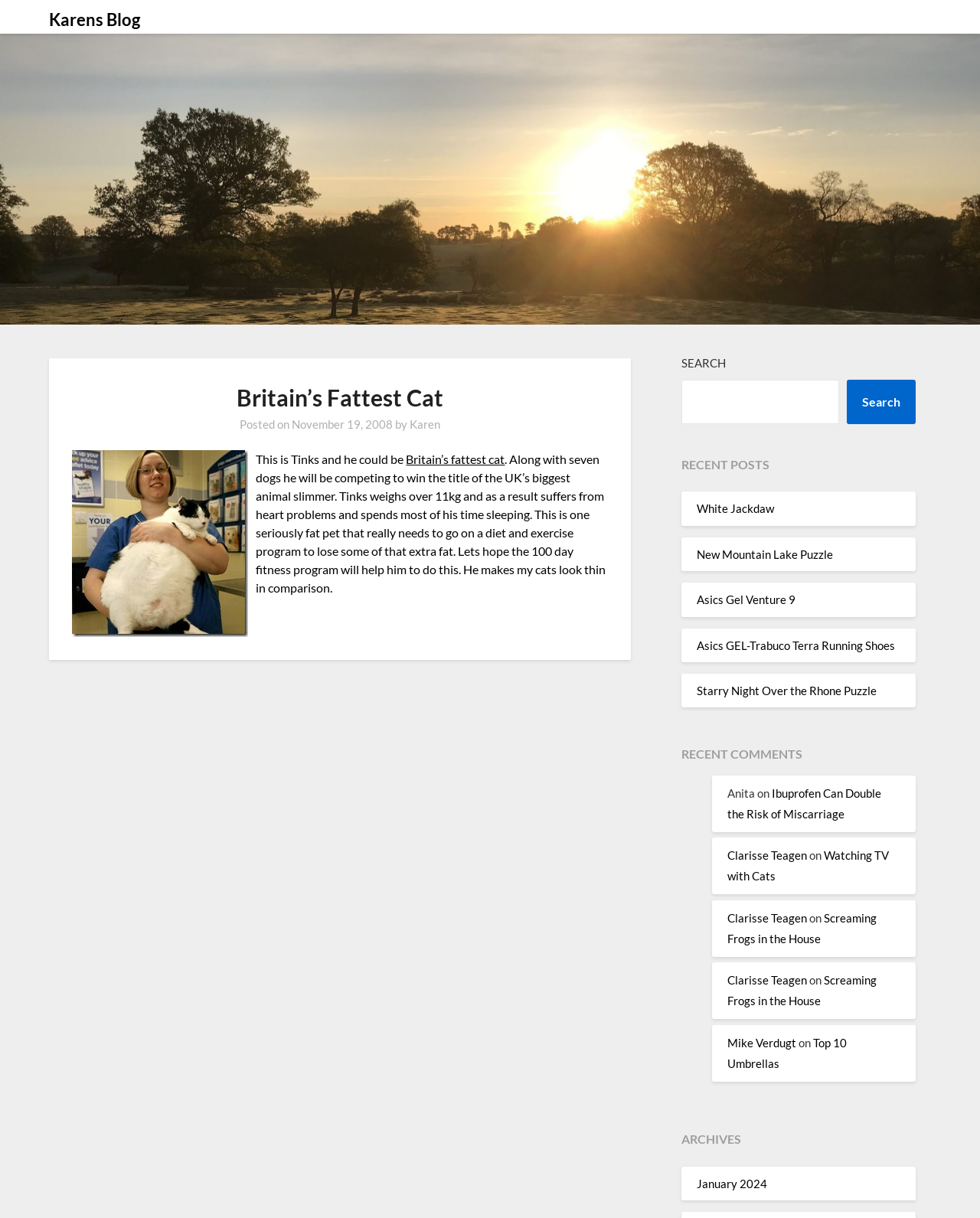Answer the question with a brief word or phrase:
What is the name of the cat?

Tinks